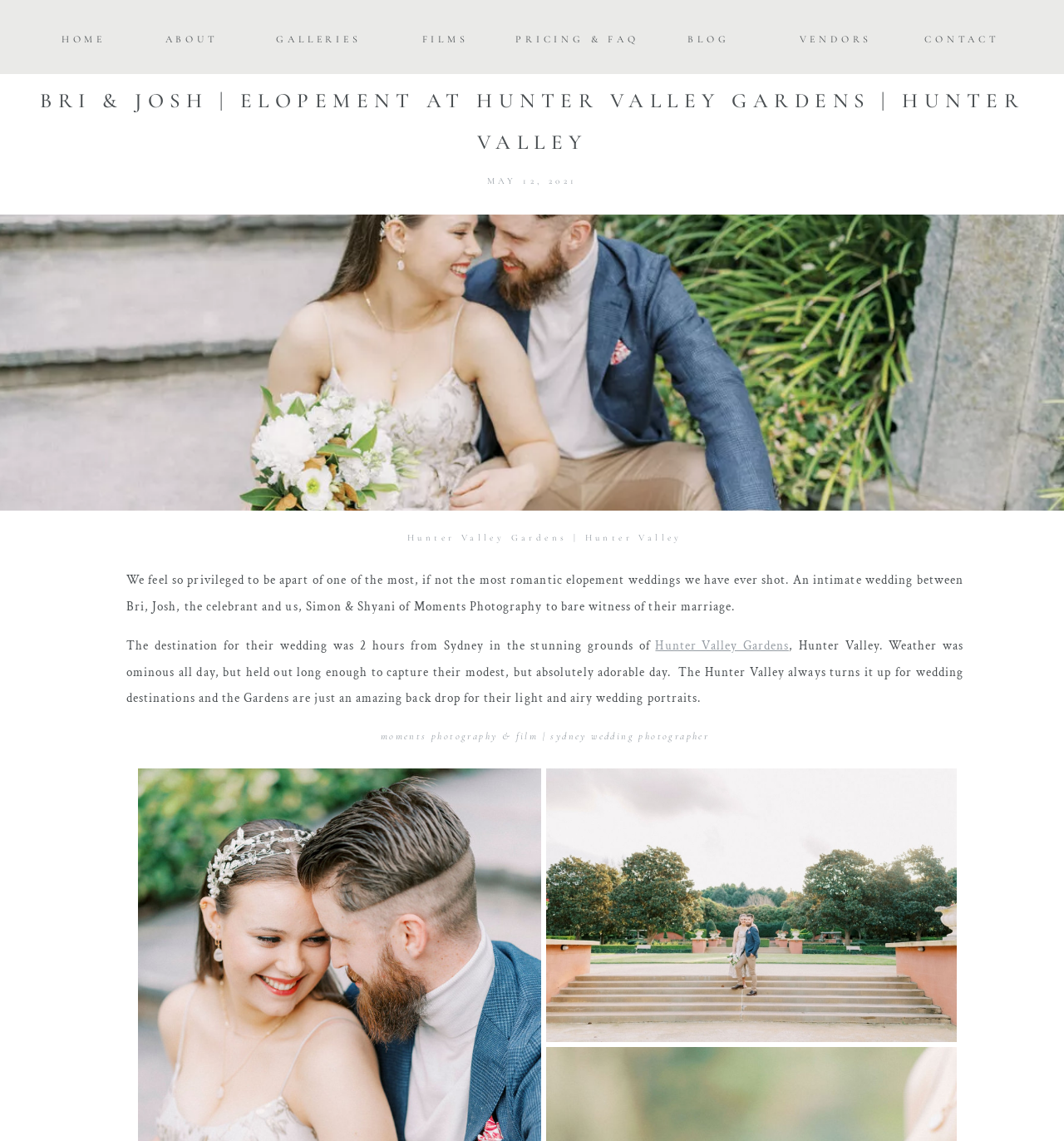Please provide a comprehensive response to the question based on the details in the image: How many people were present at the wedding?

I inferred the number of people present at the wedding by reading the text 'An intimate wedding between Bri, Josh, the celebrant and us, Simon & Shyani of Moments Photography to bare witness of their marriage.' which mentions the names of the people present.